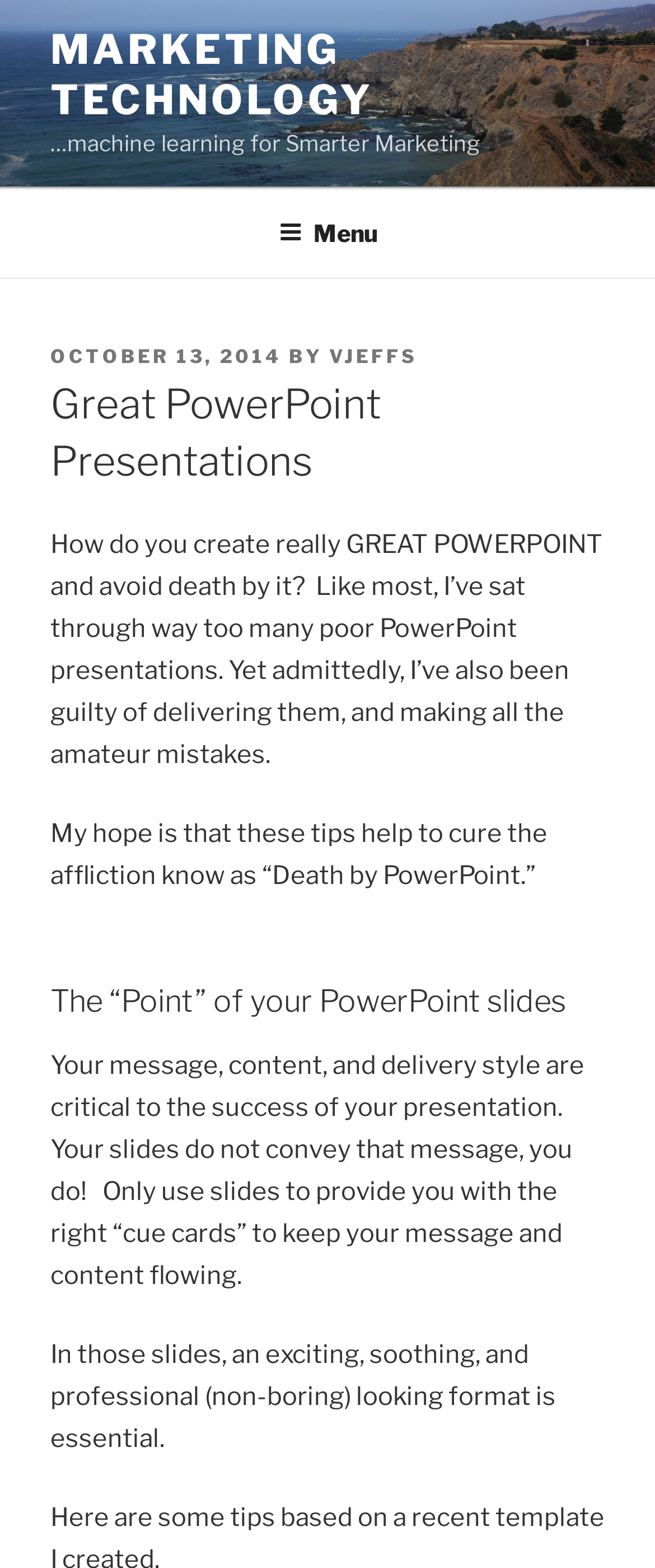Highlight the bounding box of the UI element that corresponds to this description: "October 13, 2014July 26, 2018".

[0.077, 0.22, 0.431, 0.235]